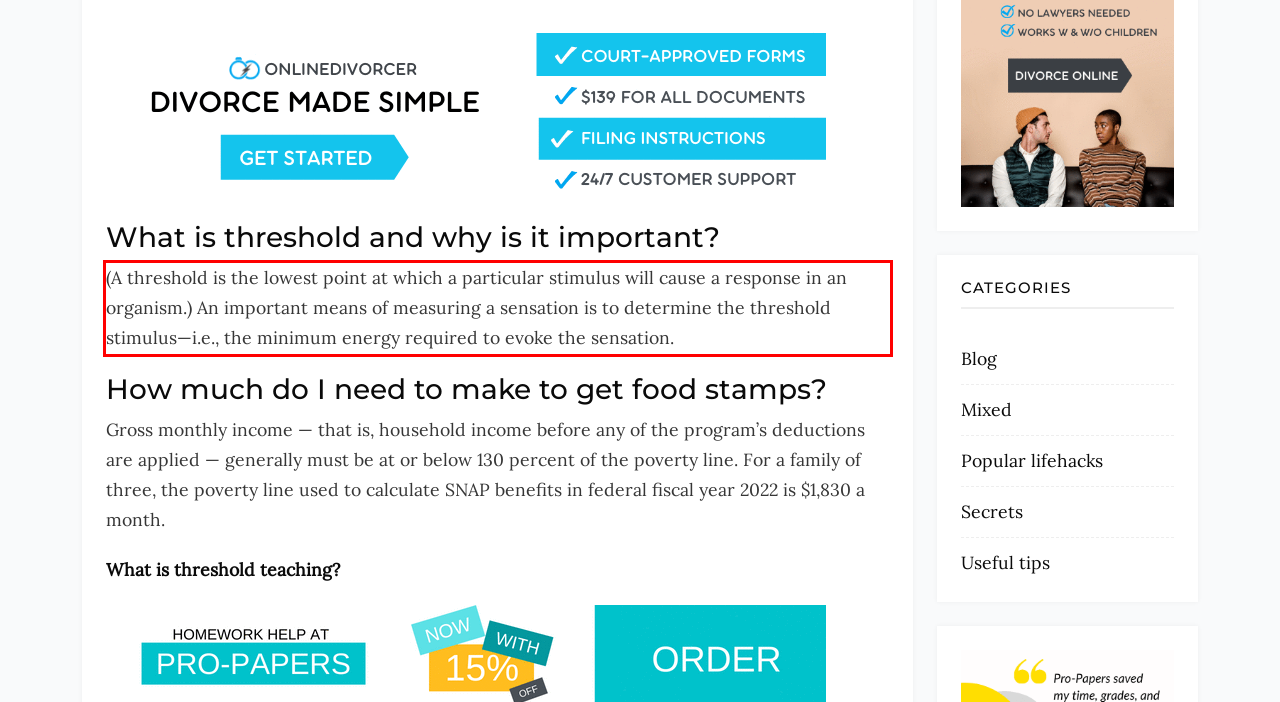The screenshot provided shows a webpage with a red bounding box. Apply OCR to the text within this red bounding box and provide the extracted content.

(A threshold is the lowest point at which a particular stimulus will cause a response in an organism.) An important means of measuring a sensation is to determine the threshold stimulus—i.e., the minimum energy required to evoke the sensation.